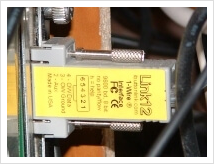What type of certification is marked on the Link12 interface?
Examine the webpage screenshot and provide an in-depth answer to the question.

The question inquires about the type of certification marked on the Link12 interface. According to the caption, the interface features regulatory markings, including FCC certification, which indicates that it meets the standards set by the Federal Communications Commission.